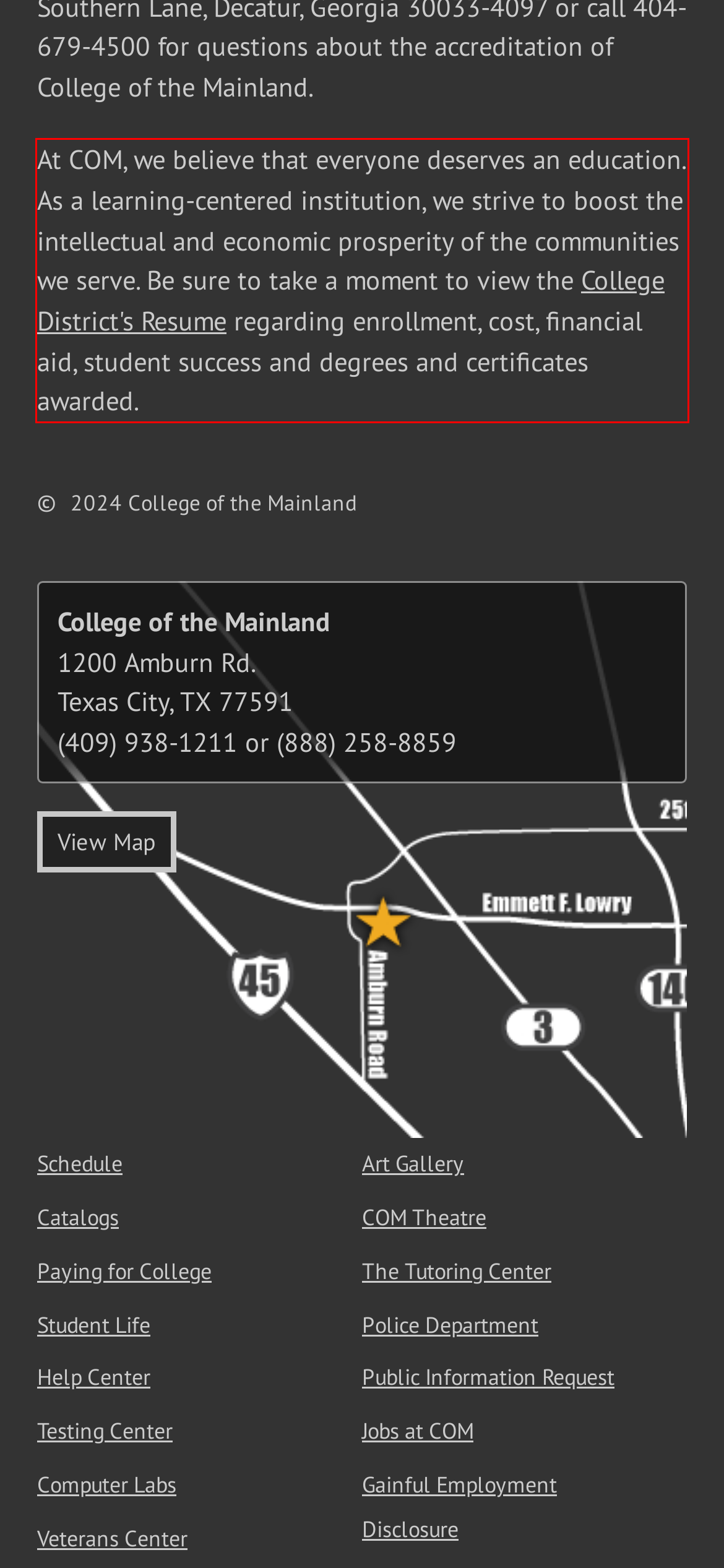You are provided with a screenshot of a webpage that includes a red bounding box. Extract and generate the text content found within the red bounding box.

At COM, we believe that everyone deserves an education. As a learning-centered institution, we strive to boost the intellectual and economic prosperity of the communities we serve. Be sure to take a moment to view the College District's Resume regarding enrollment, cost, financial aid, student success and degrees and certificates awarded.